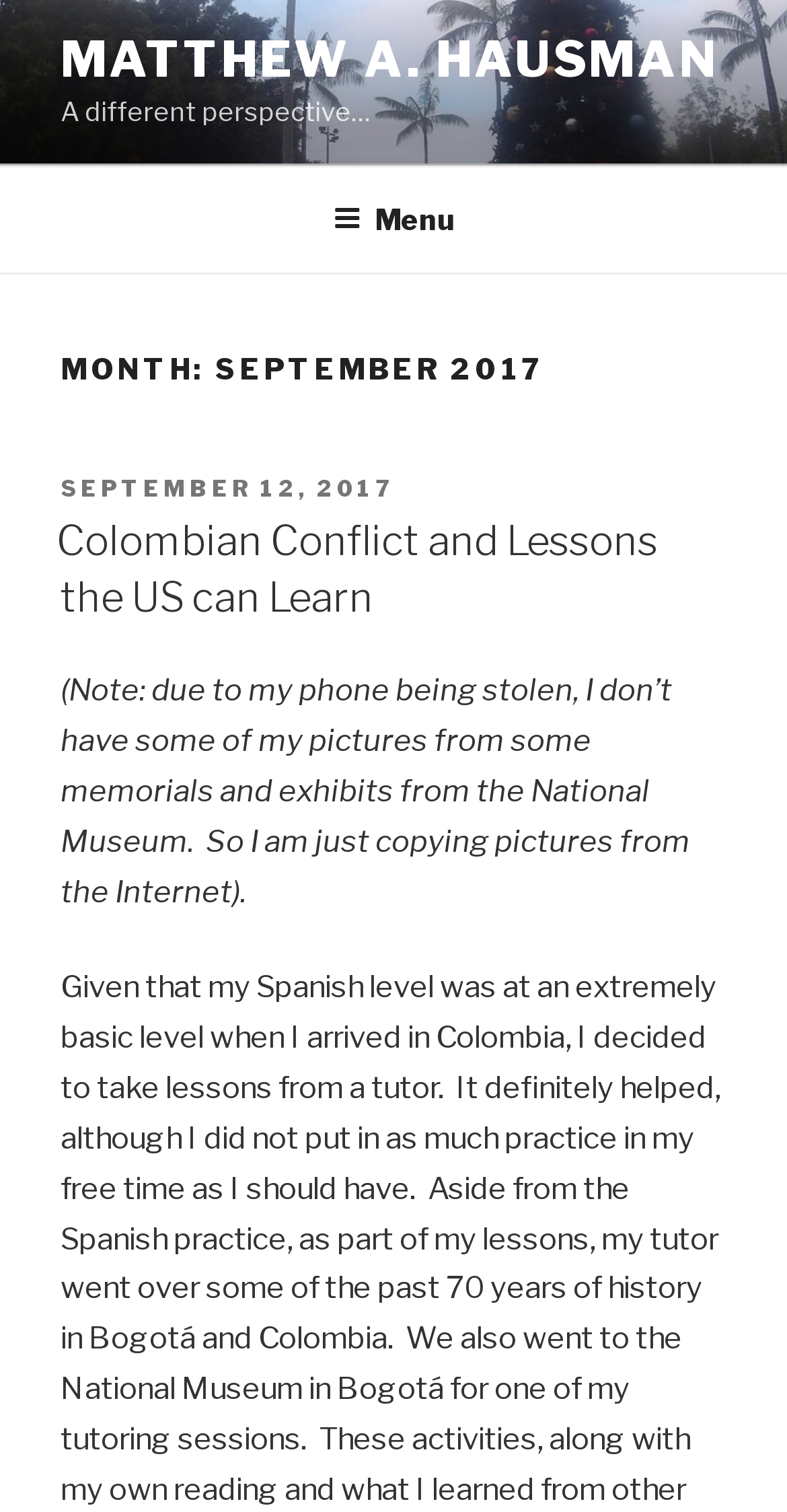Why are some pictures missing from the post?
Refer to the image and provide a one-word or short phrase answer.

Phone was stolen